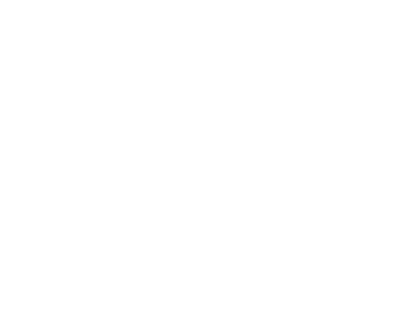Offer a detailed explanation of the image's components.

The image titled "Why SEO is important for business" illustrates the critical role that Search Engine Optimization plays in enhancing online visibility and attracting potential customers. Positioned within a digital landscape, the image conveys key concepts related to SEO's impact on business success. Accompanying the article, it serves as a visual representation of the insights provided in the text, emphasizing the significant advantages that effective SEO strategies can bring to a business in the competitive online market.